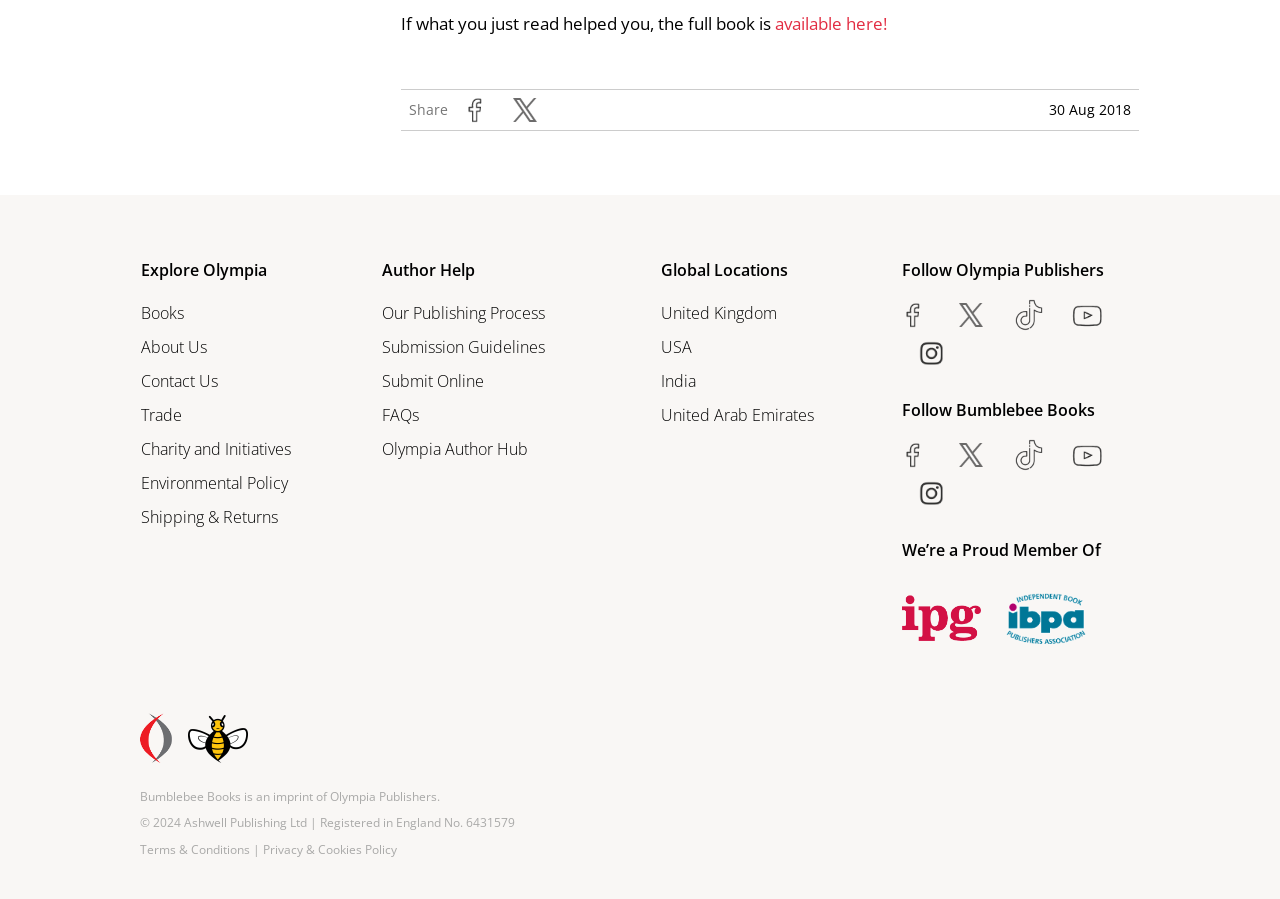Using the element description USA, predict the bounding box coordinates for the UI element. Provide the coordinates in (top-left x, top-left y, bottom-right x, bottom-right y) format with values ranging from 0 to 1.

[0.516, 0.37, 0.54, 0.401]